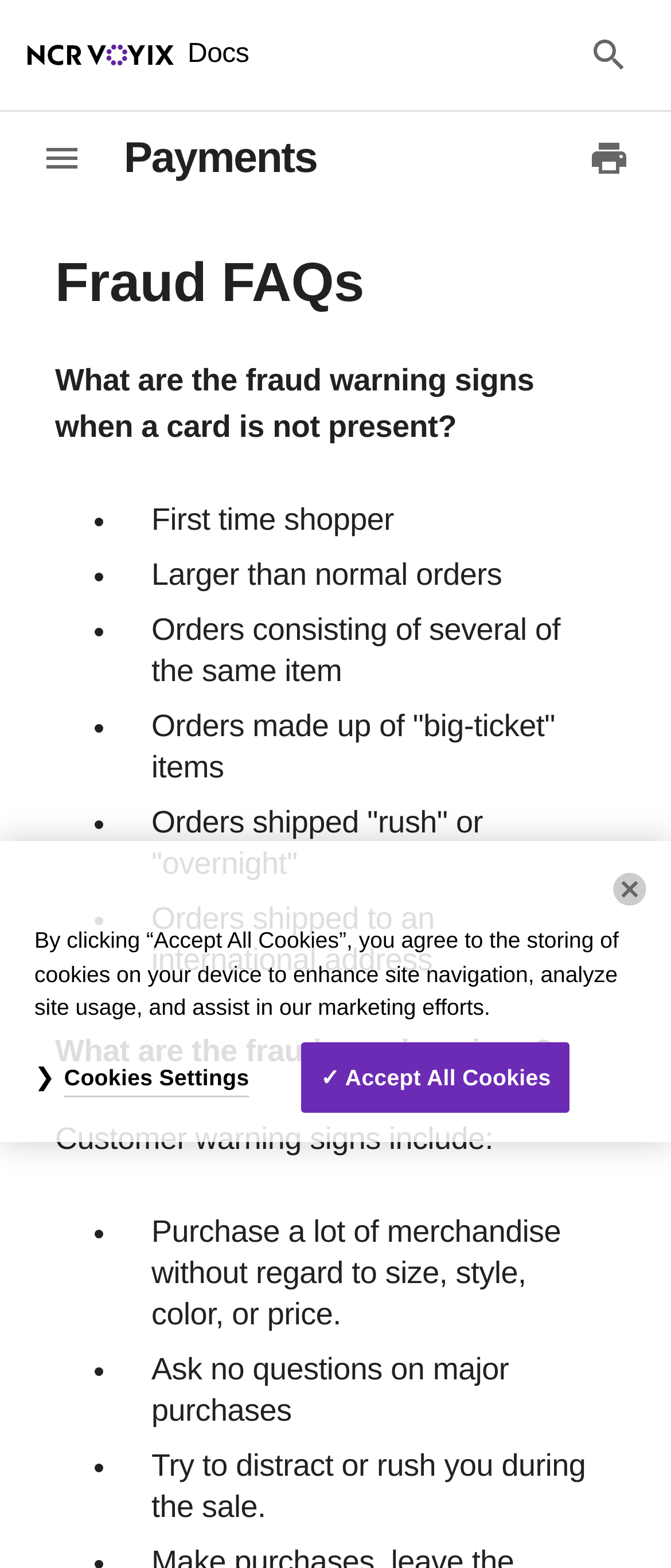Answer the question using only one word or a concise phrase: What is the purpose of the 'Search Docs' button?

To search documents